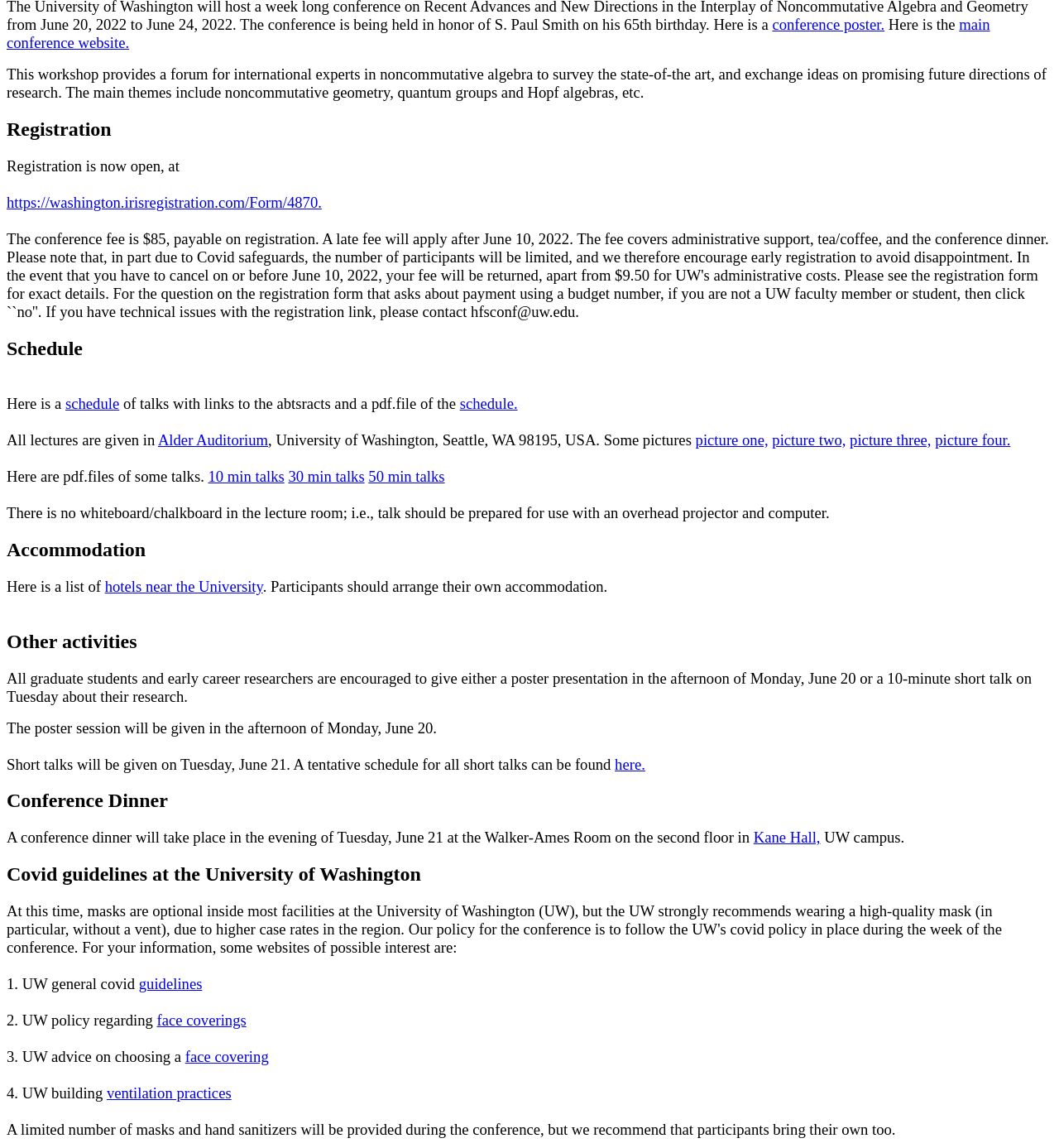Extract the bounding box coordinates for the described element: "30 min talks". The coordinates should be represented as four float numbers between 0 and 1: [left, top, right, bottom].

[0.272, 0.407, 0.344, 0.422]